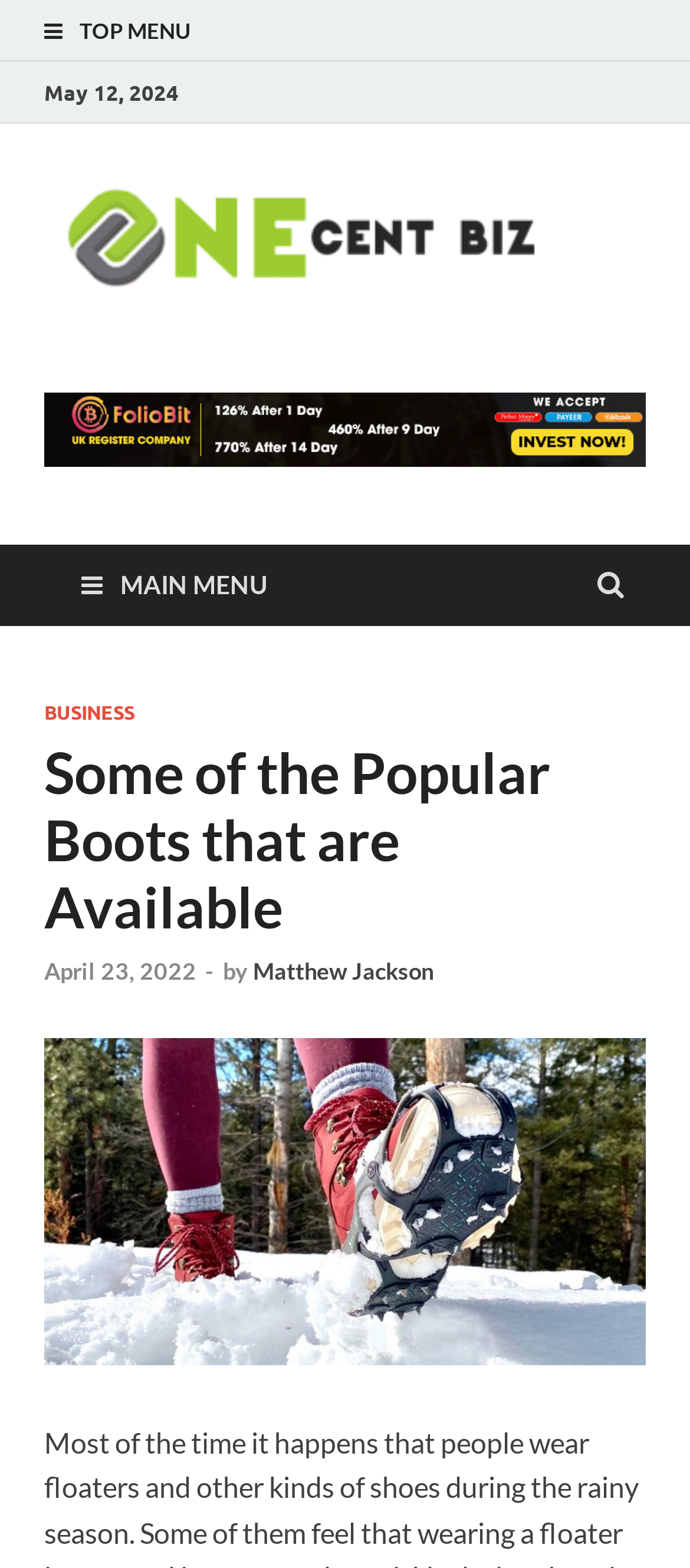Who is the author of the article?
Give a one-word or short phrase answer based on the image.

Matthew Jackson